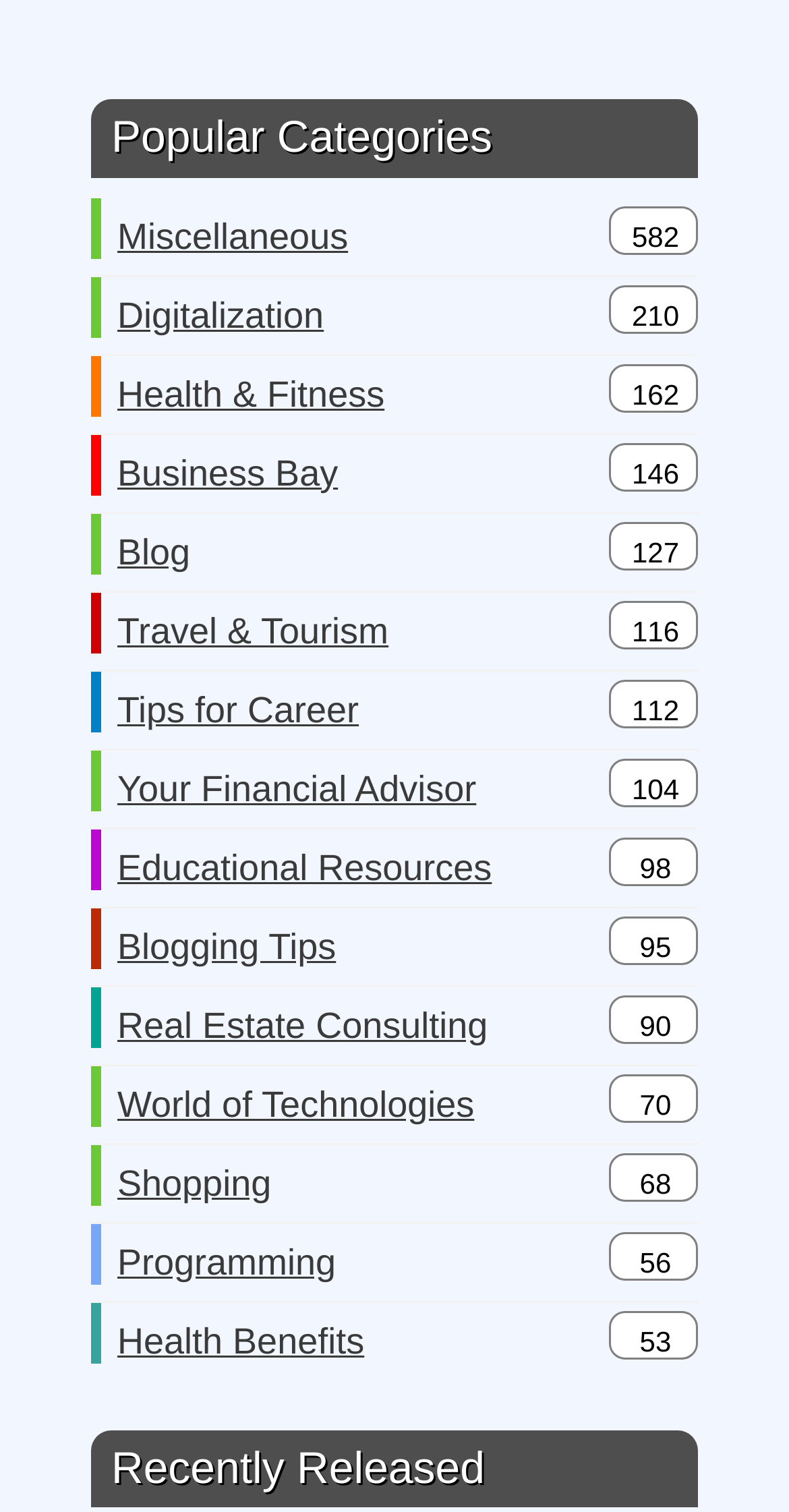Determine the bounding box coordinates for the element that should be clicked to follow this instruction: "Read the article about Light Up the Night (and Your Landscape)". The coordinates should be given as four float numbers between 0 and 1, in the format [left, top, right, bottom].

None